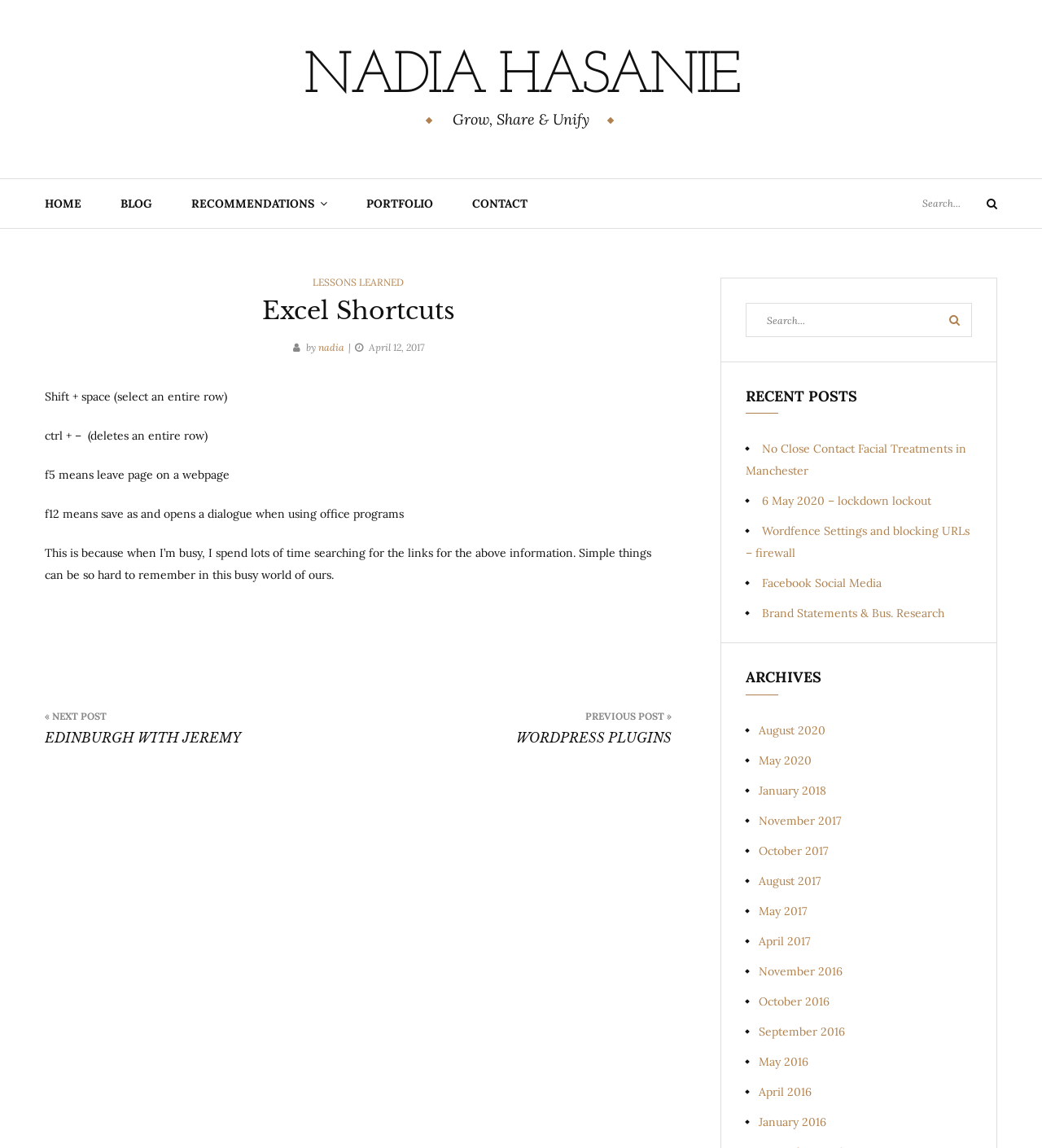Give a concise answer using only one word or phrase for this question:
What is the purpose of the f12 key in office programs?

Save as